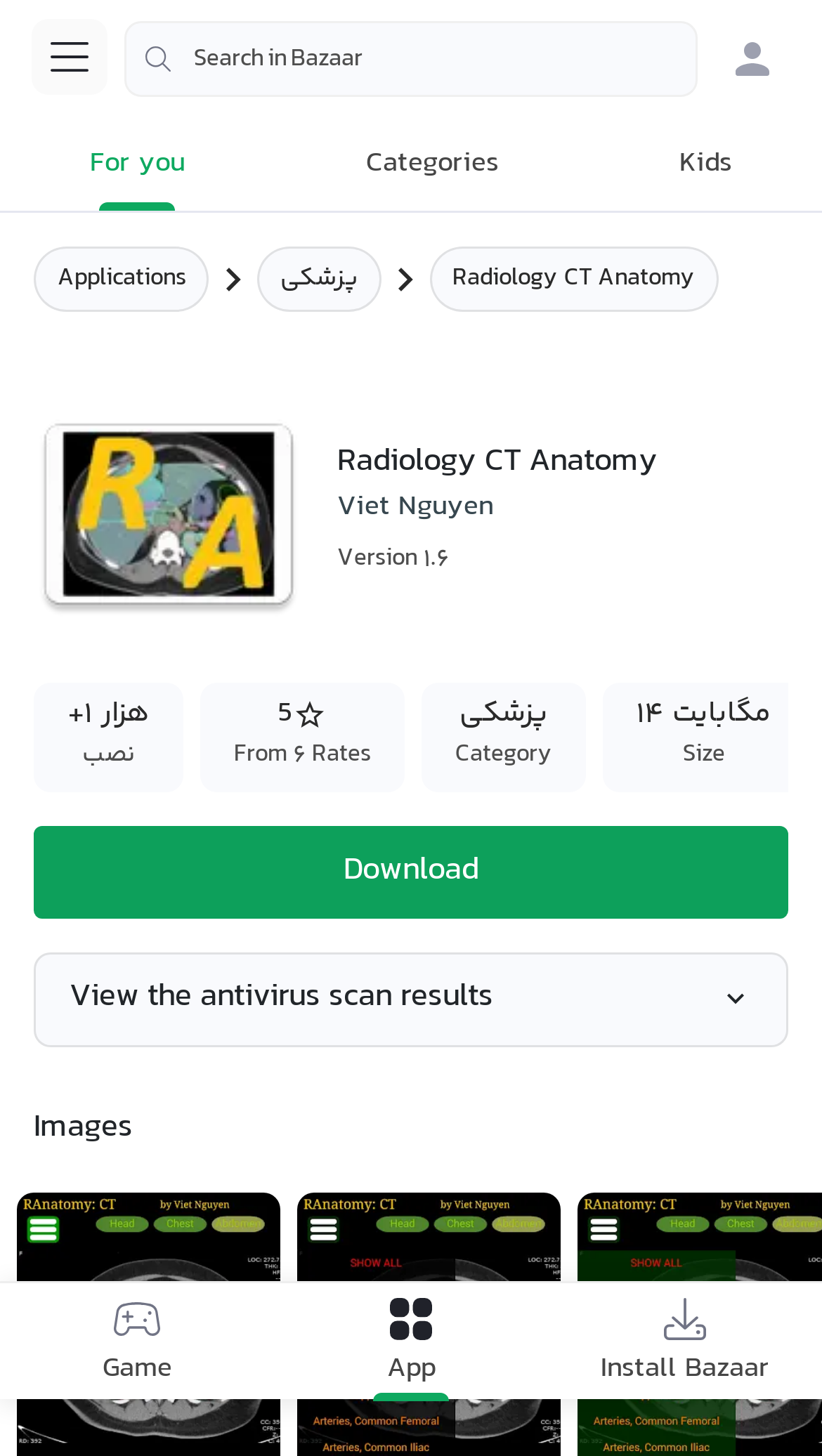Please determine the bounding box coordinates of the element's region to click for the following instruction: "Login to Bazaar".

[0.869, 0.014, 0.962, 0.067]